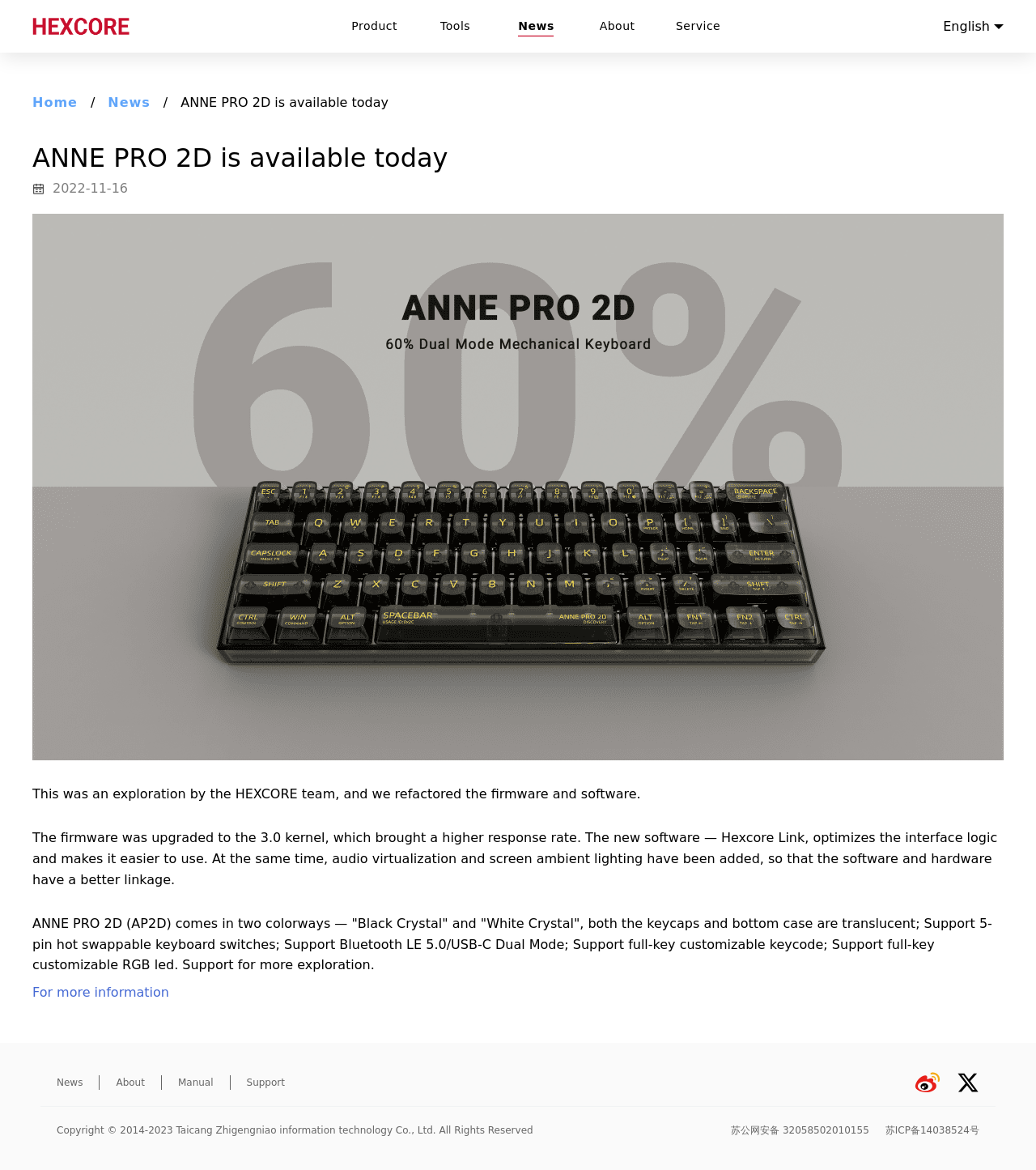What is the firmware version?
We need a detailed and meticulous answer to the question.

The firmware version is mentioned in the article section, where it is stated that 'The firmware was upgraded to the 3.0 kernel'.